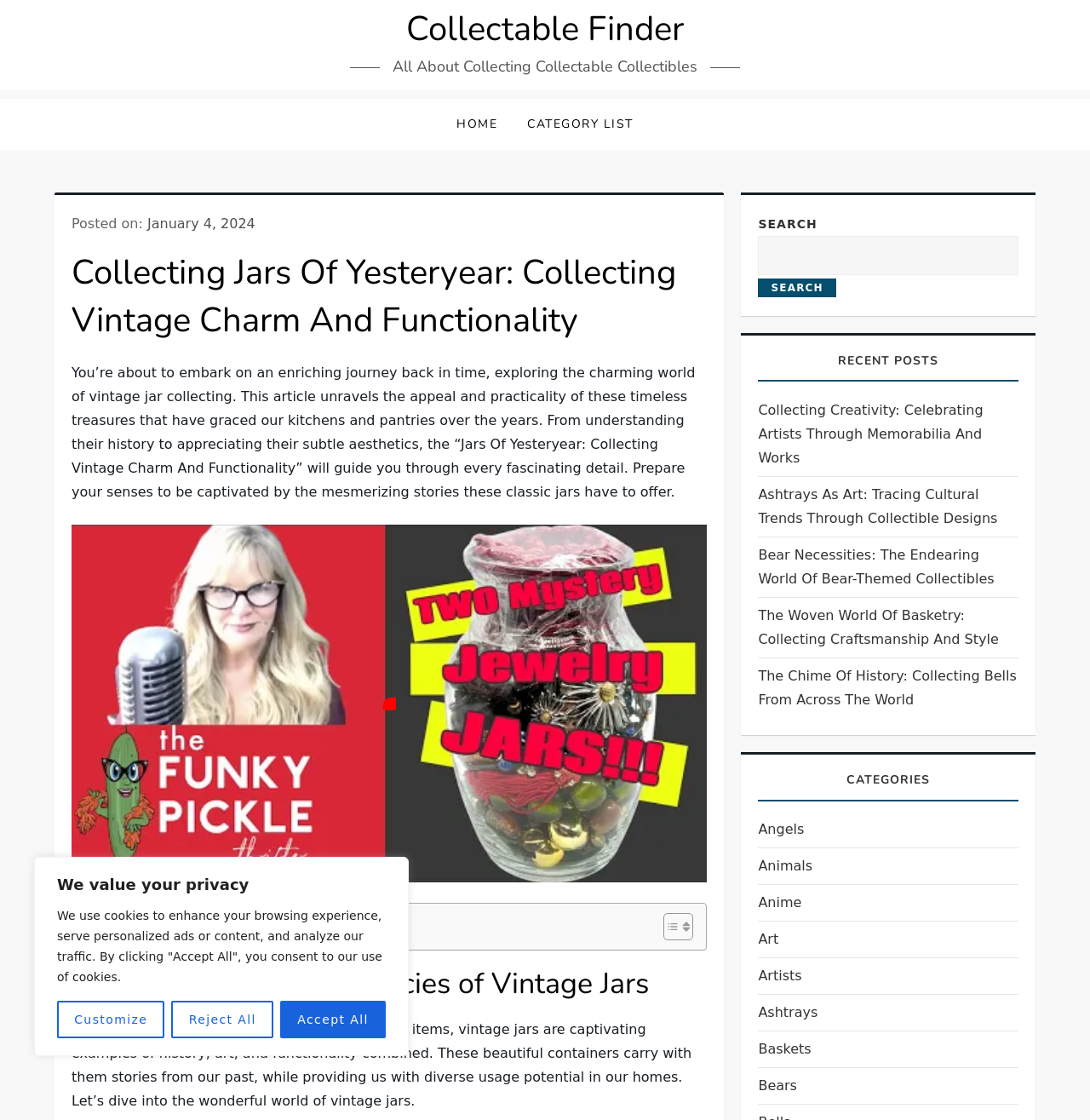Extract the bounding box coordinates for the described element: "Collectable Finder". The coordinates should be represented as four float numbers between 0 and 1: [left, top, right, bottom].

[0.373, 0.005, 0.627, 0.046]